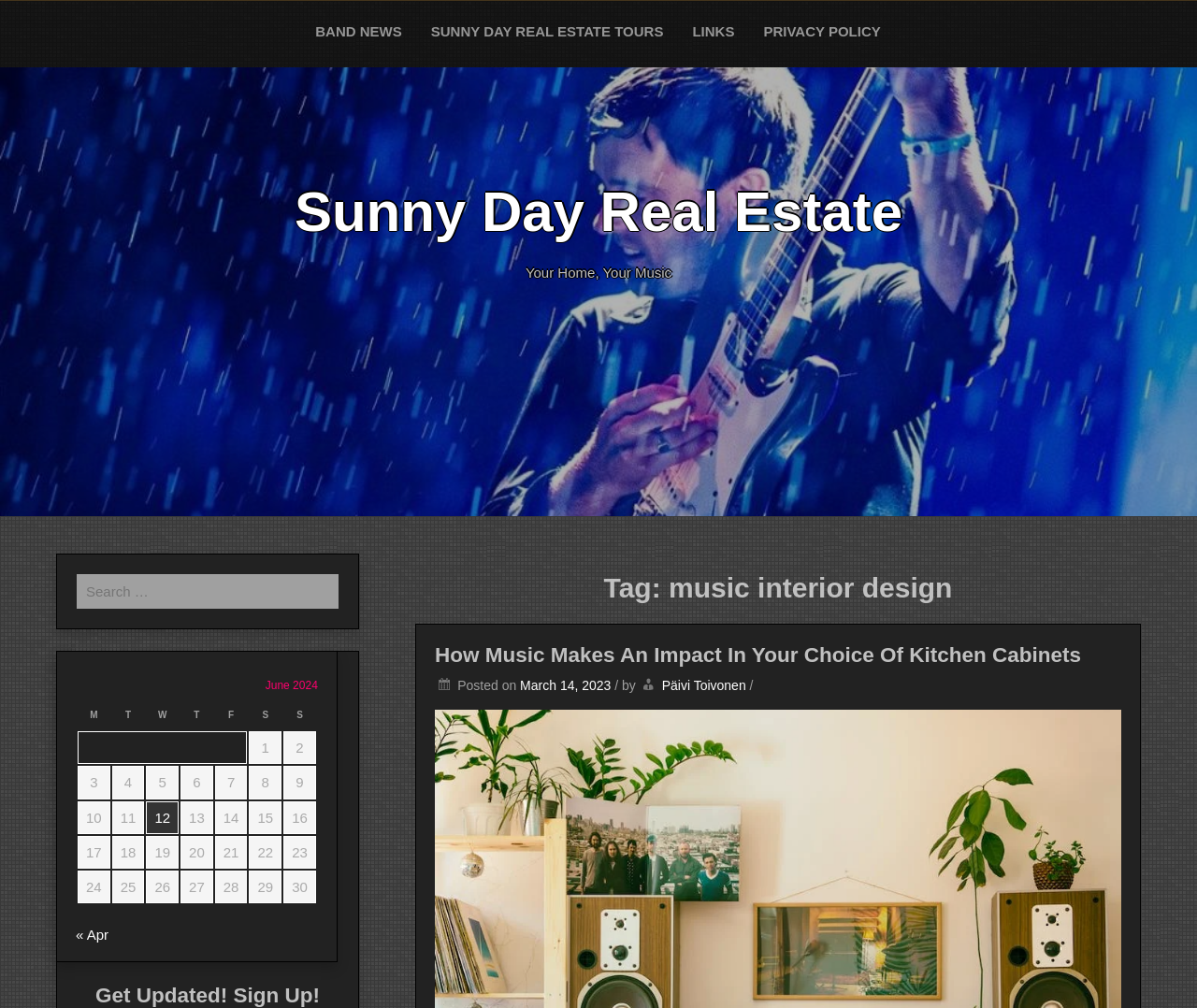Reply to the question with a brief word or phrase: What is the topic of the blog post?

music interior design